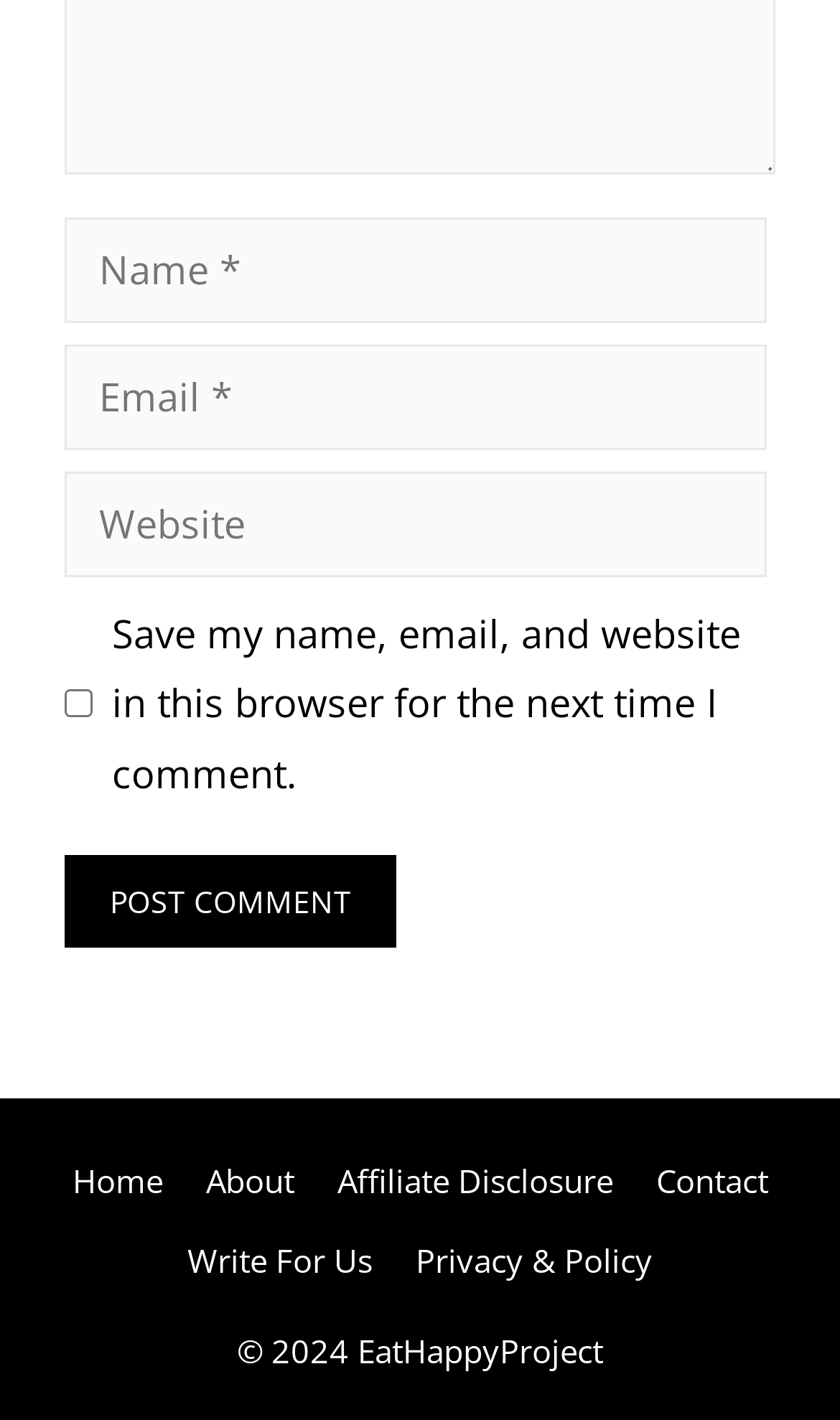Extract the bounding box coordinates for the described element: "parent_node: Comment name="author" placeholder="Name *"". The coordinates should be represented as four float numbers between 0 and 1: [left, top, right, bottom].

[0.077, 0.153, 0.913, 0.227]